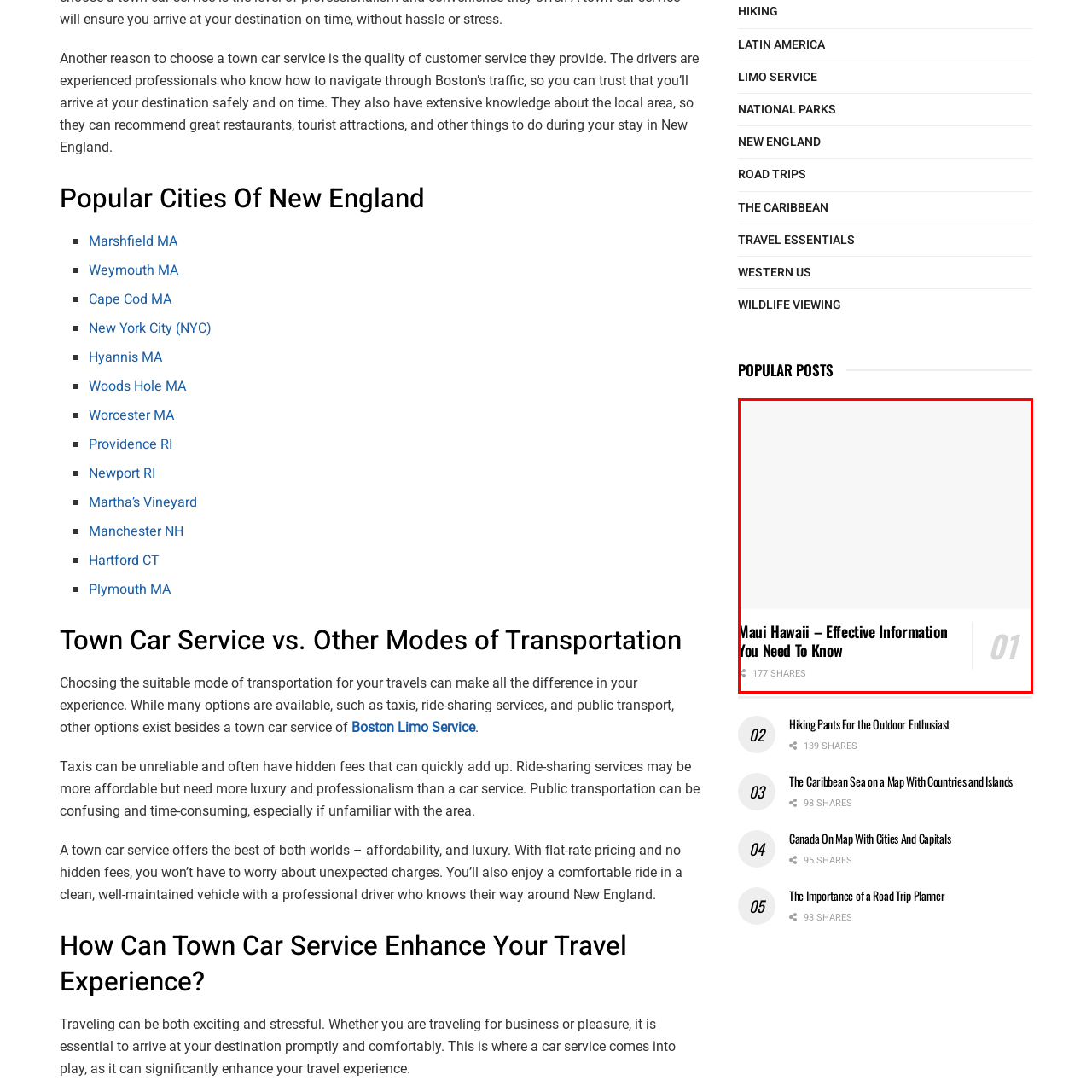Generate a detailed caption for the image contained in the red outlined area.

This image features a prominently displayed title: "Maui Hawaii – Effective Information You Need To Know," indicating it pertains to essential insights or tips about visiting Maui, Hawaii. Below the title, a share count of "177 SHARES" signifies its popularity and relevance among readers. This content is likely part of a blog or informational article aimed at enhancing travel experiences by providing valuable information for potential visitors to Maui. The layout emphasizes the topic's importance, making it eye-catching and inviting for those seeking travel advice.